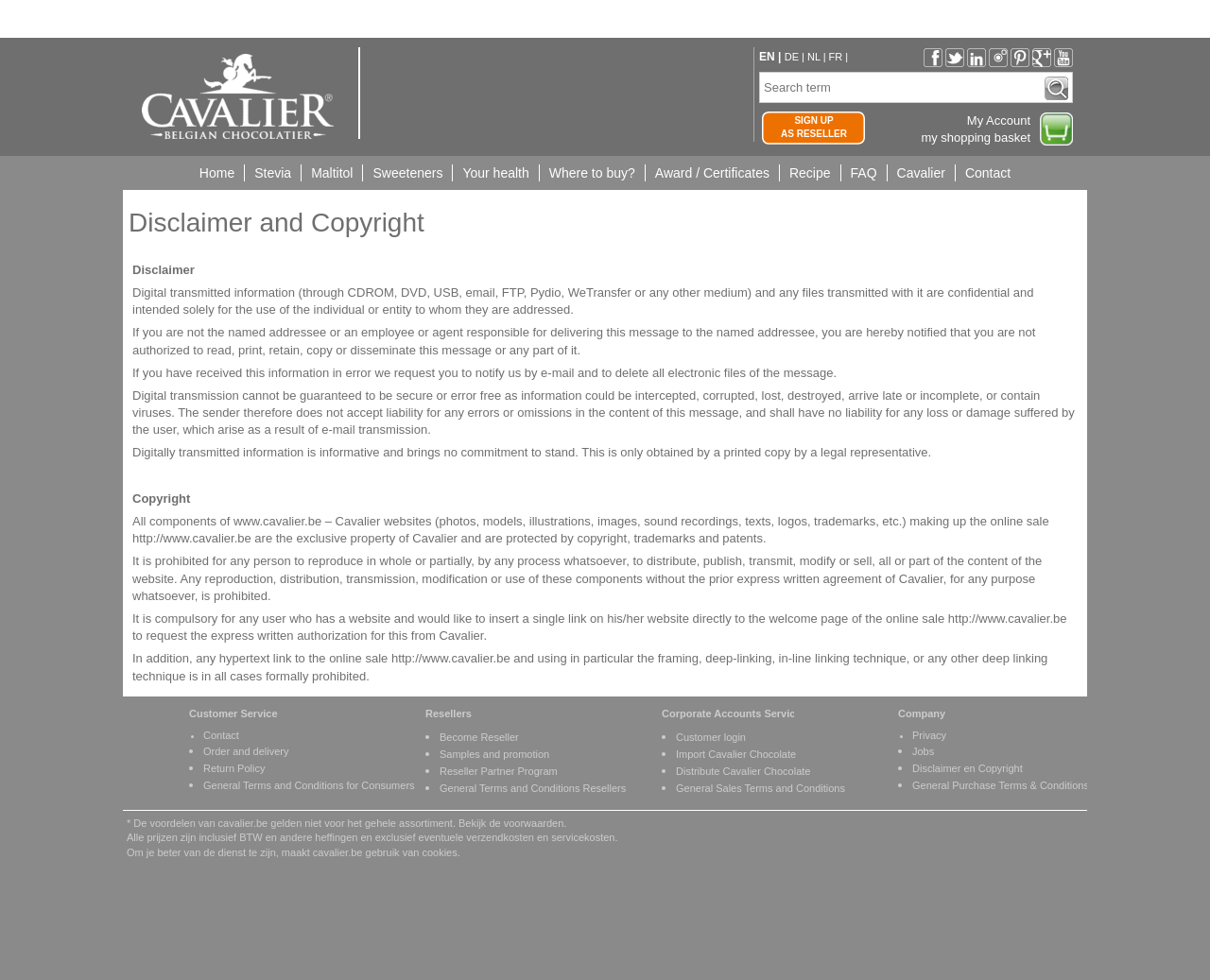Please determine the bounding box coordinates for the element that should be clicked to follow these instructions: "Click on the Facebook icon".

[0.763, 0.051, 0.779, 0.07]